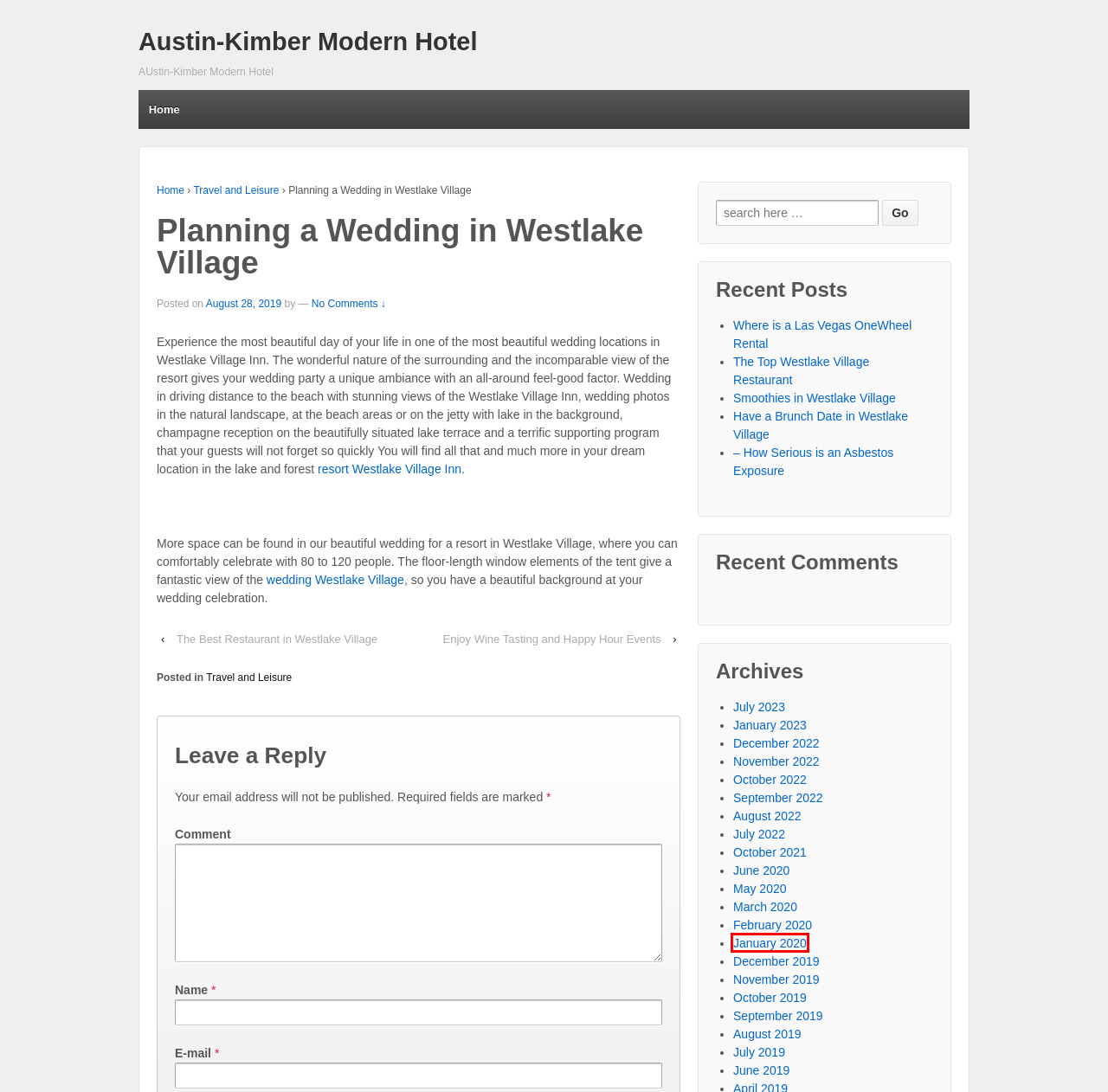Observe the screenshot of a webpage with a red bounding box around an element. Identify the webpage description that best fits the new page after the element inside the bounding box is clicked. The candidates are:
A. August, 2022 | Austin-Kimber Modern Hotel
B. December, 2019 | Austin-Kimber Modern Hotel
C. September, 2019 | Austin-Kimber Modern Hotel
D. Smoothies in Westlake Village | Austin-Kimber Modern Hotel
E. Provence Reception Room - Westlake Village Inn
F. January, 2020 | Austin-Kimber Modern Hotel
G. October, 2022 | Austin-Kimber Modern Hotel
H. July, 2022 | Austin-Kimber Modern Hotel

F